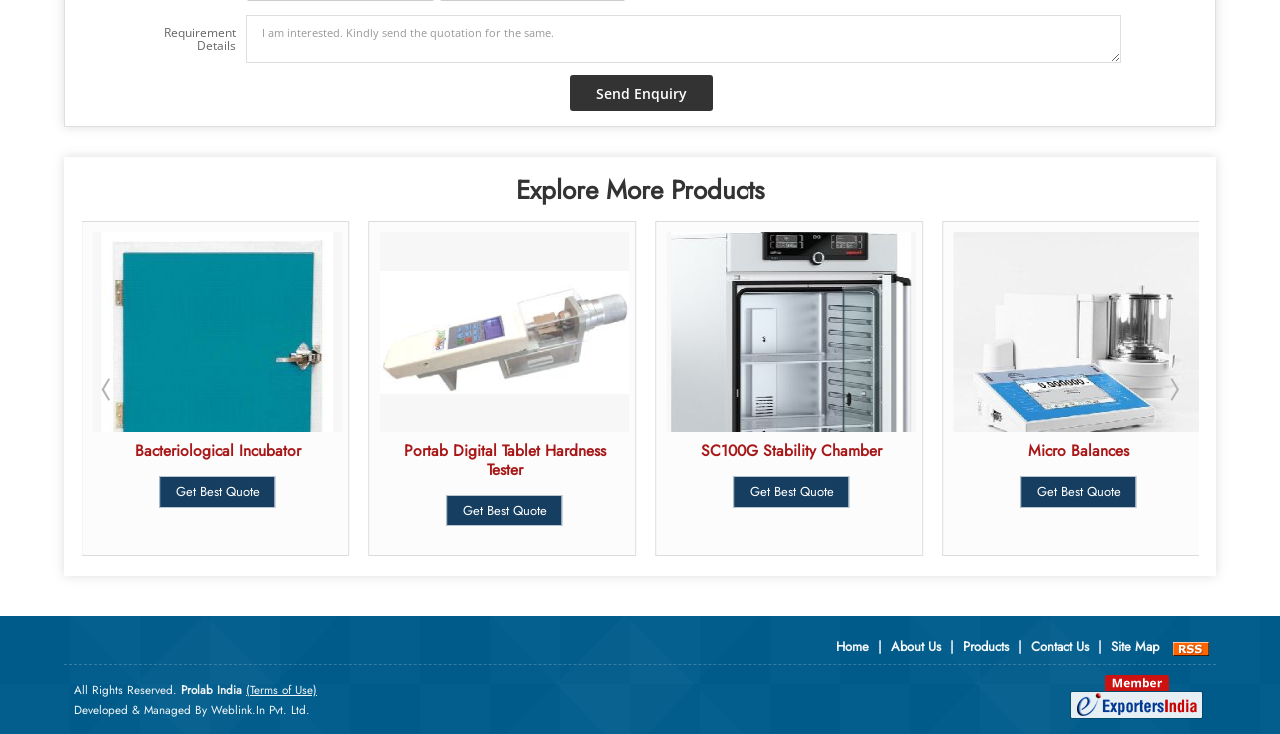Examine the image carefully and respond to the question with a detailed answer: 
What type of products are listed on this webpage?

The webpage lists several products, including the SC100G Stability Chamber, Micro Balances, Microprocessor Based Ph-EC-TDS Meter, and Ecotab Digital Tablet Hardness Tester. These products are all related to laboratory equipment, suggesting that the website is focused on providing products and services for scientific research or testing.